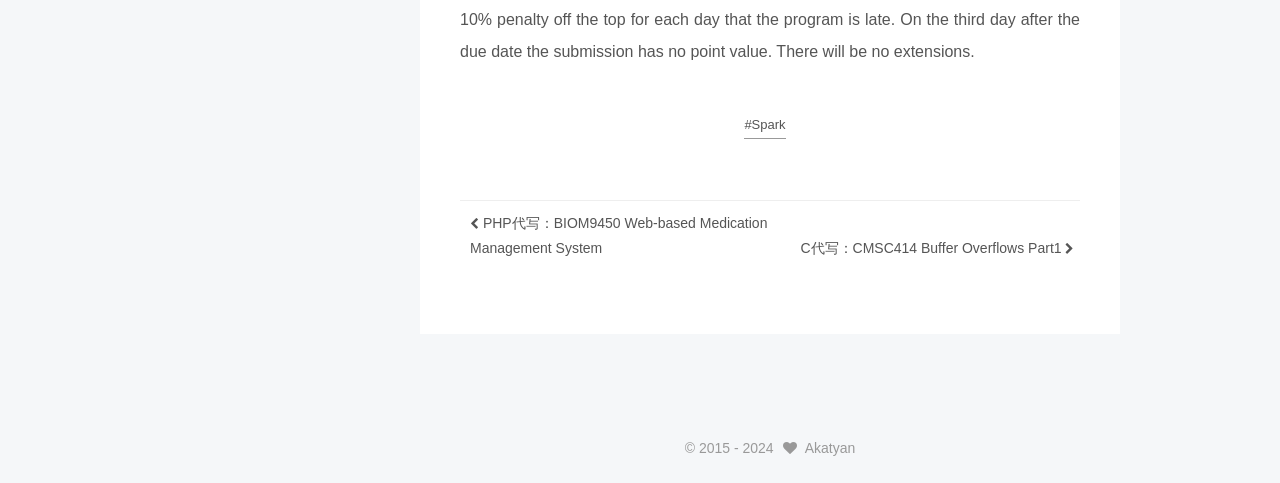What is the topic of the second link in the footer?
Based on the image, give a concise answer in the form of a single word or short phrase.

BIOM9450 Web-based Medication Management System